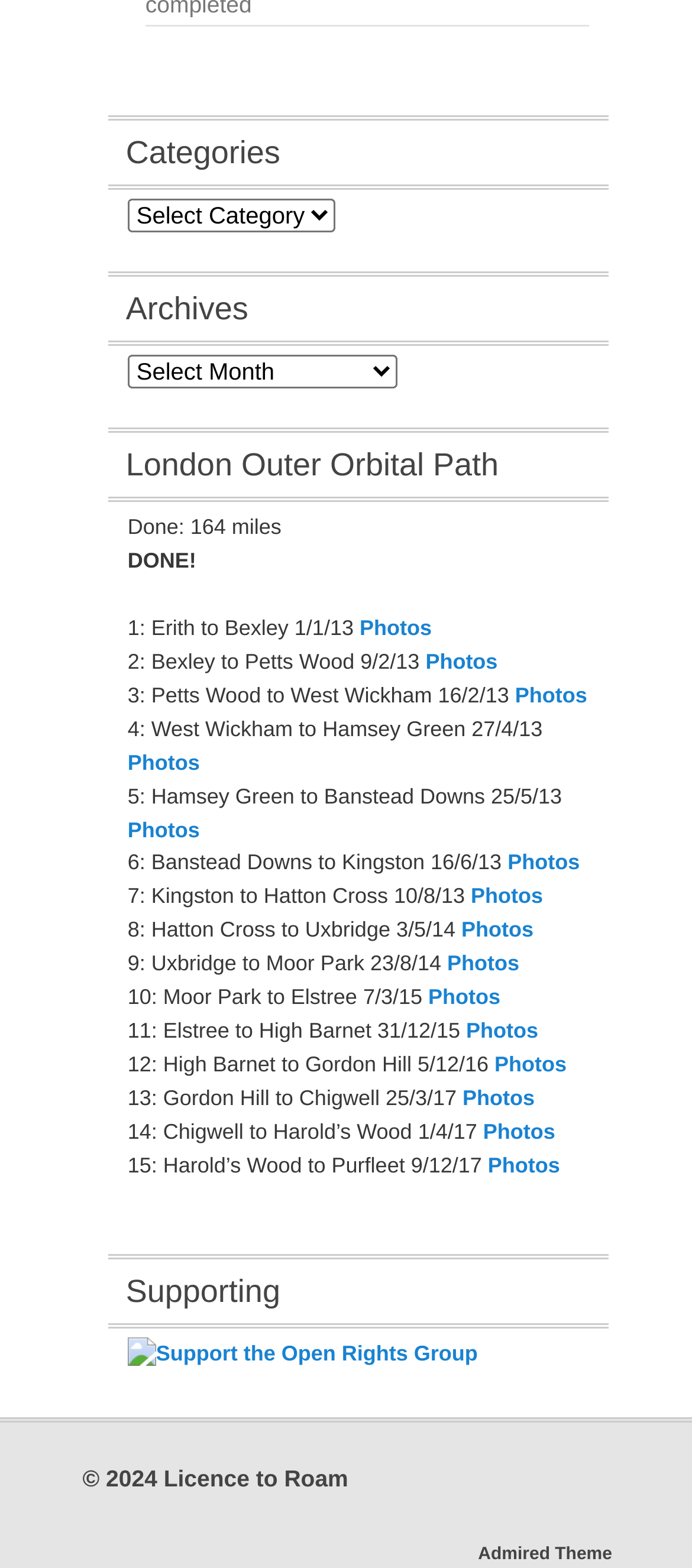Determine the bounding box coordinates of the element's region needed to click to follow the instruction: "View Licence to Roam". Provide these coordinates as four float numbers between 0 and 1, formatted as [left, top, right, bottom].

[0.236, 0.934, 0.503, 0.951]